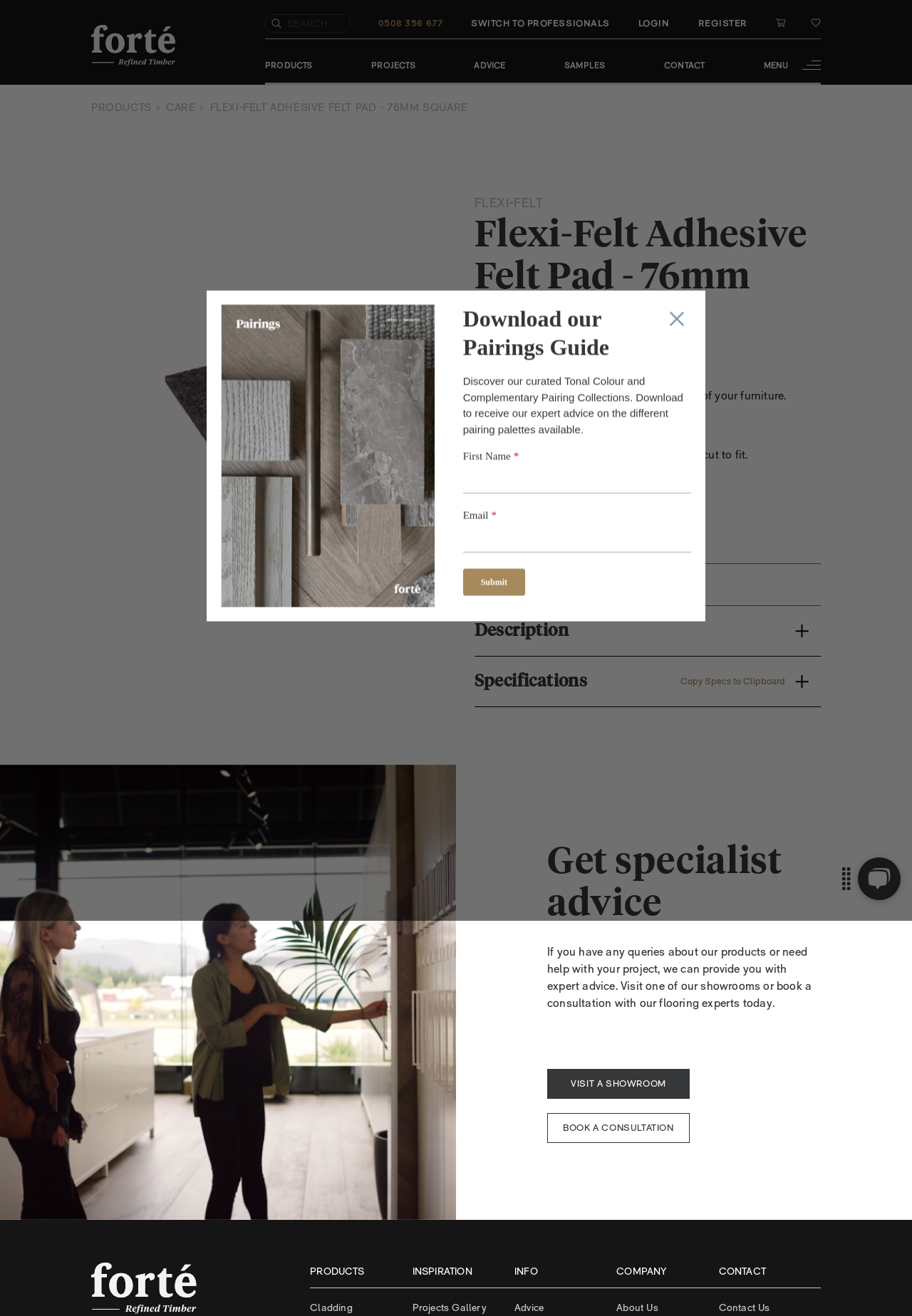Bounding box coordinates are specified in the format (top-left x, top-left y, bottom-right x, bottom-right y). All values are floating point numbers bounded between 0 and 1. Please provide the bounding box coordinate of the region this sentence describes: name="search-input" placeholder="SEARCH"

[0.312, 0.011, 0.384, 0.024]